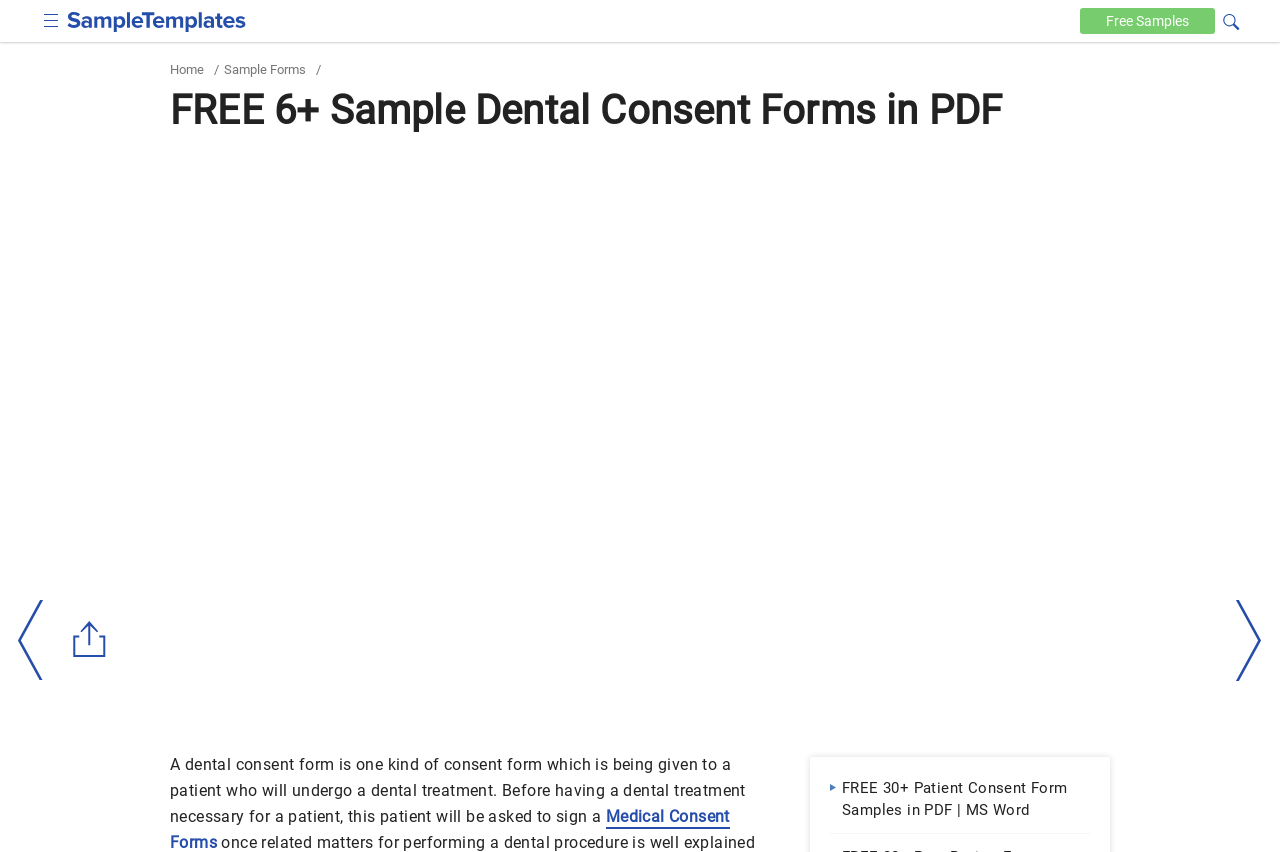Describe all visible elements and their arrangement on the webpage.

The webpage is about dental consent forms, with a focus on providing free sample templates in PDF format. At the top left corner, there is a checkbox labeled "menuBtn" and a logo of SampleTemplates, which is an image. Next to the logo, there is a search bar with a search icon button and a required textbox to input search queries.

On the top right corner, there is a link to "Free-samples" with the text "Free" and "Samples" separated by a space. Below the search bar, there are links to "Home" and "Sample Forms" with a slash in between, indicating a navigation menu.

The main heading of the page is "FREE 6+ Sample Dental Consent Forms in PDF", which is centered at the top of the page. Below the heading, there is a large iframe taking up most of the page, which is an advertisement.

On the left side of the page, there is a block of text that explains what a dental consent form is and its purpose. Below this text, there is another iframe, also an advertisement.

At the bottom of the page, there is a link to "FREE 30+ Patient Consent Form Samples in PDF | MS Word" with a heading of the same text. On the left and right sides of the page, there are links to navigate to previous and next pages, represented by left and right arrow icons, respectively. Finally, there is a share button at the bottom left corner of the page.